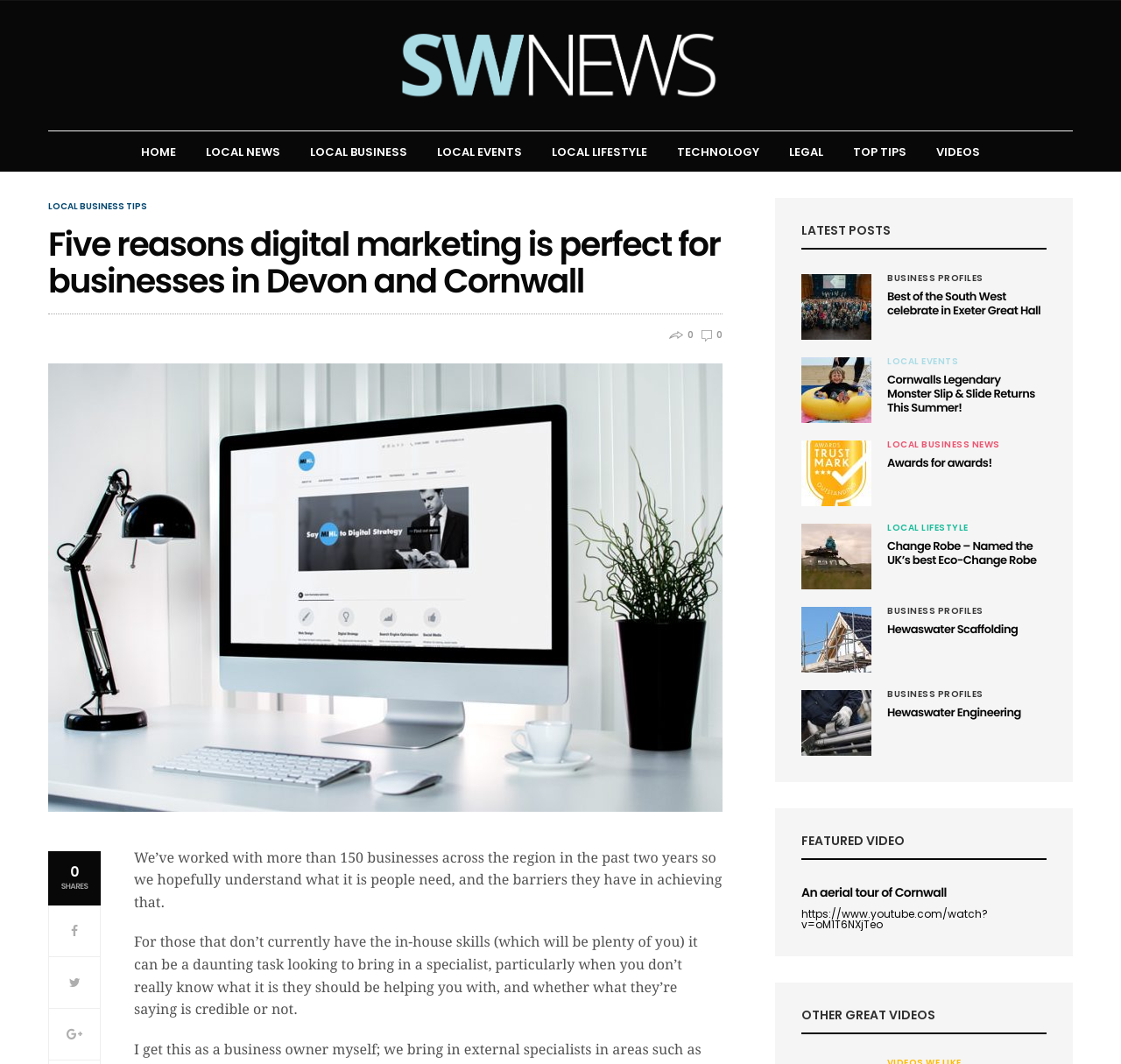From the details in the image, provide a thorough response to the question: What type of businesses are featured in this webpage?

Based on the webpage content, it appears that the webpage features local businesses in Devon and Cornwall, as indicated by the links and headings such as 'LOCAL BUSINESS TIPS', 'BUSINESS PROFILES', and 'LOCAL BUSINESS NEWS'.